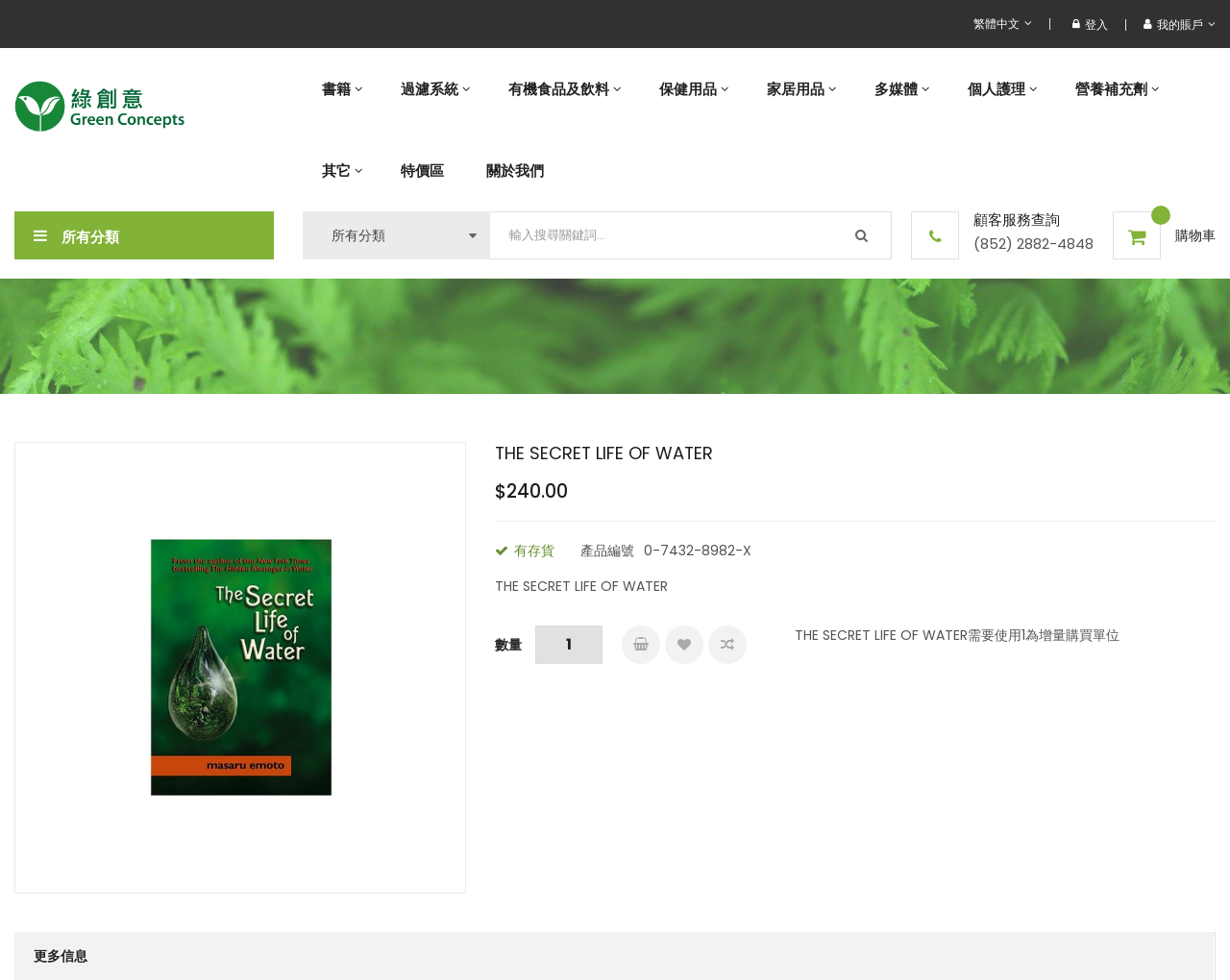Identify the bounding box coordinates for the element you need to click to achieve the following task: "Switch to traditional Chinese". The coordinates must be four float values ranging from 0 to 1, formatted as [left, top, right, bottom].

[0.791, 0.016, 0.829, 0.032]